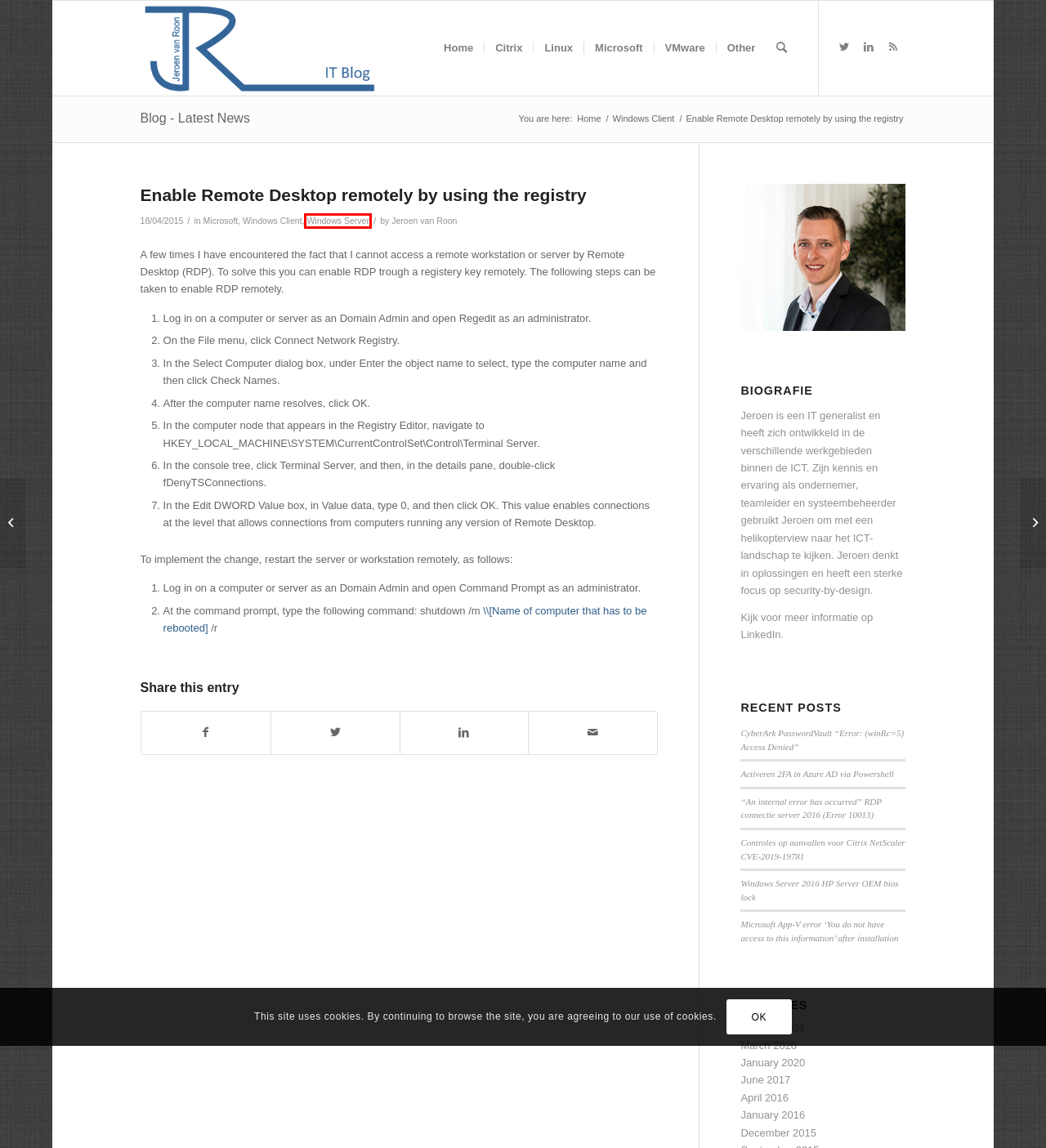Given a webpage screenshot featuring a red rectangle around a UI element, please determine the best description for the new webpage that appears after the element within the bounding box is clicked. The options are:
A. Determining Exchange 2013 version – JeroenvanRoon.nl
B. Windows Client – JeroenvanRoon.nl
C. January 2016 – JeroenvanRoon.nl
D. June 2017 – JeroenvanRoon.nl
E. Windows Server 2016 HP Server OEM bios lock – JeroenvanRoon.nl
F. Windows Server – JeroenvanRoon.nl
G. January 2021 – JeroenvanRoon.nl
H. Citrix – JeroenvanRoon.nl

F